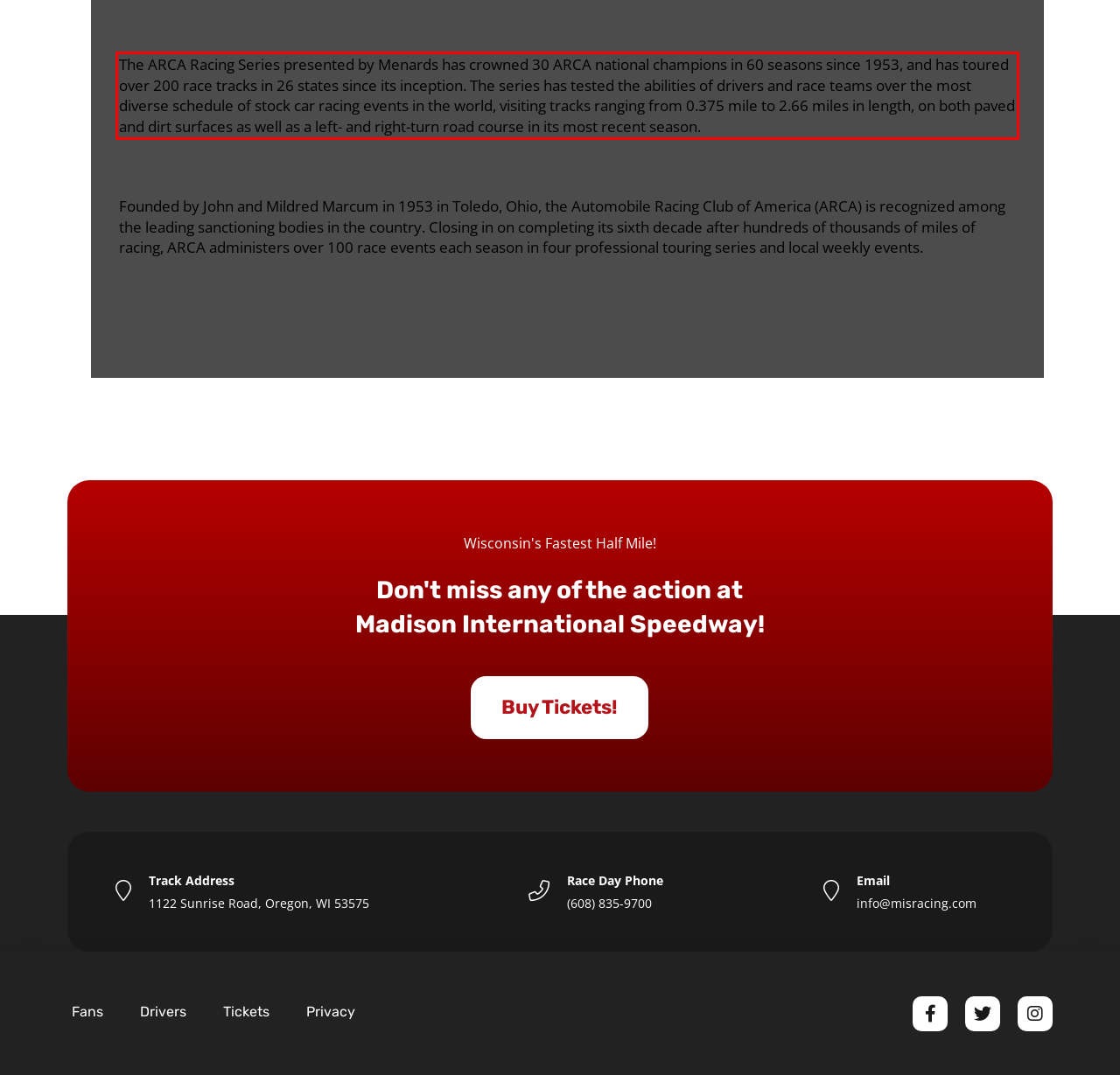You are given a webpage screenshot with a red bounding box around a UI element. Extract and generate the text inside this red bounding box.

The ARCA Racing Series presented by Menards has crowned 30 ARCA national champions in 60 seasons since 1953, and has toured over 200 race tracks in 26 states since its inception. The series has tested the abilities of drivers and race teams over the most diverse schedule of stock car racing events in the world, visiting tracks ranging from 0.375 mile to 2.66 miles in length, on both paved and dirt surfaces as well as a left- and right-turn road course in its most recent season.